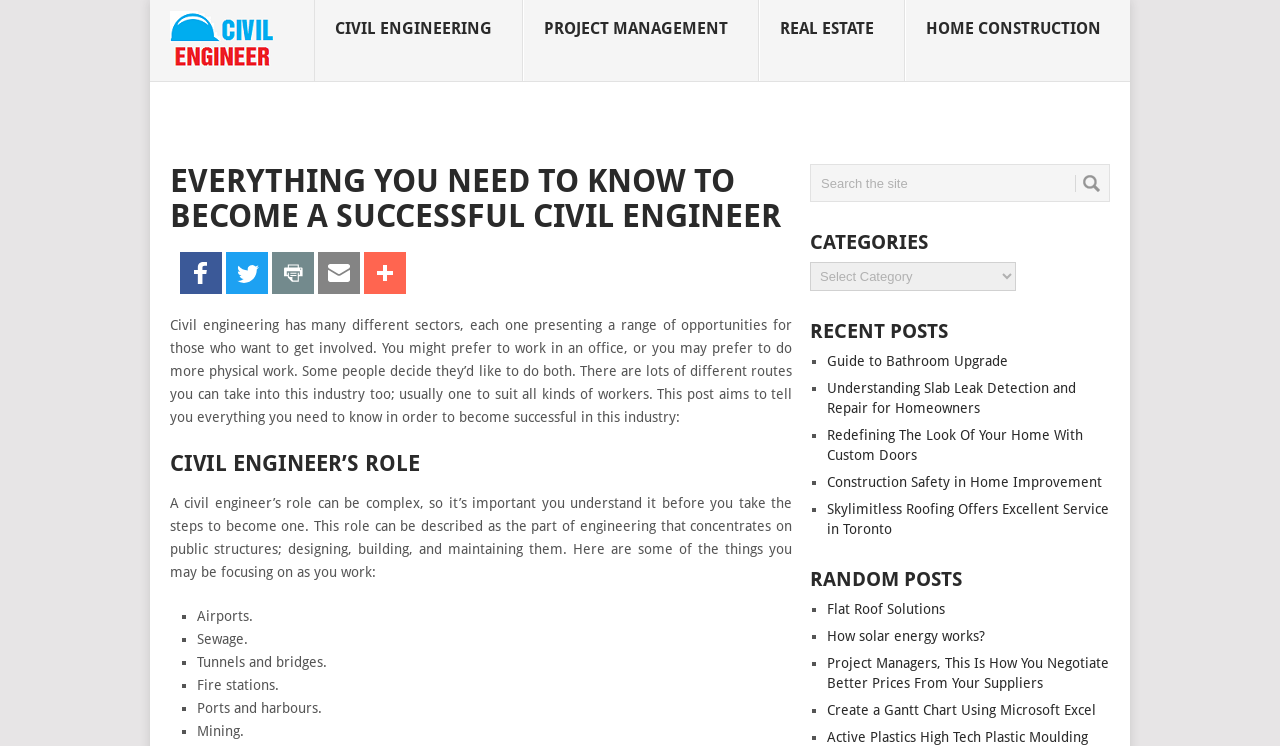Determine the bounding box coordinates of the region I should click to achieve the following instruction: "View recent posts". Ensure the bounding box coordinates are four float numbers between 0 and 1, i.e., [left, top, right, bottom].

[0.633, 0.43, 0.867, 0.457]